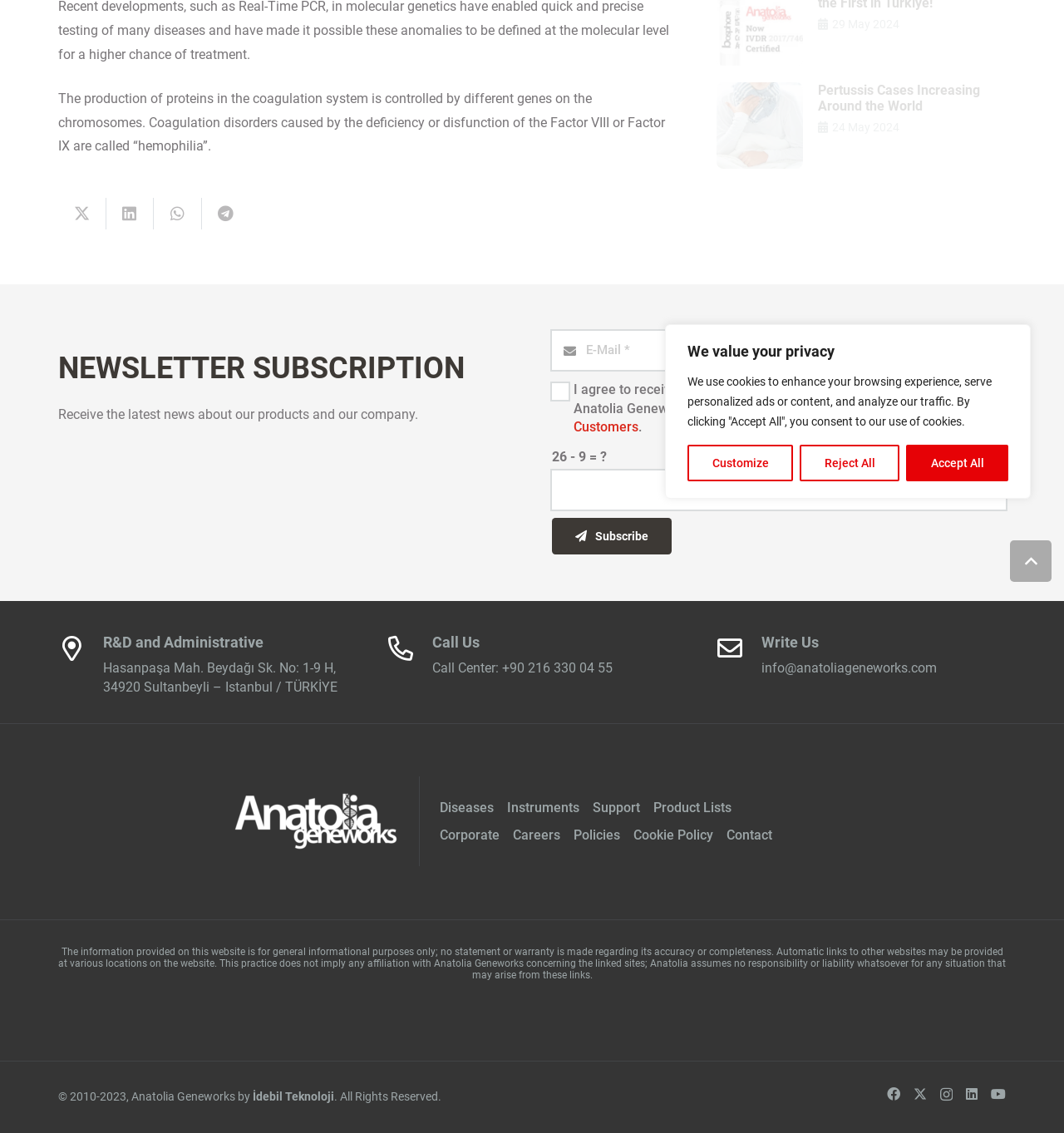Given the element description "aria-label="Share this" title="Share this"", identify the bounding box of the corresponding UI element.

[0.145, 0.175, 0.19, 0.203]